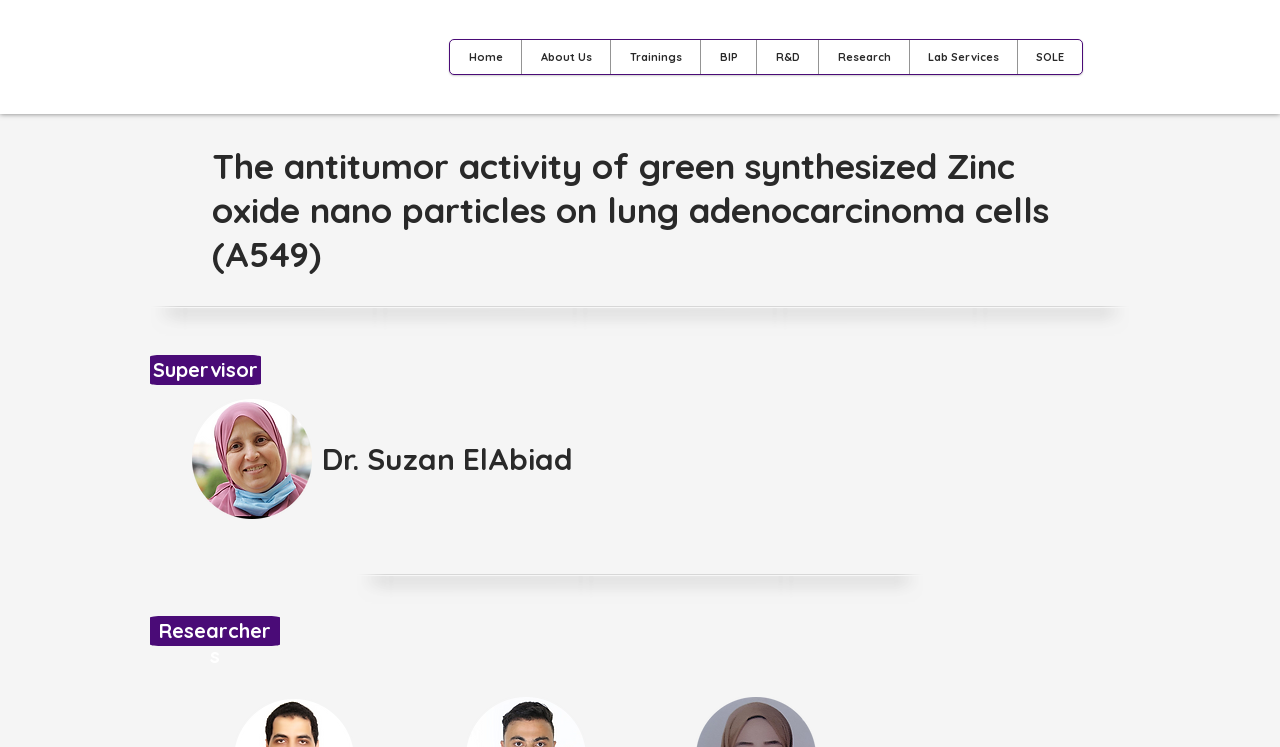Please specify the bounding box coordinates of the region to click in order to perform the following instruction: "Click the 'Log In' button".

[0.862, 0.052, 0.942, 0.101]